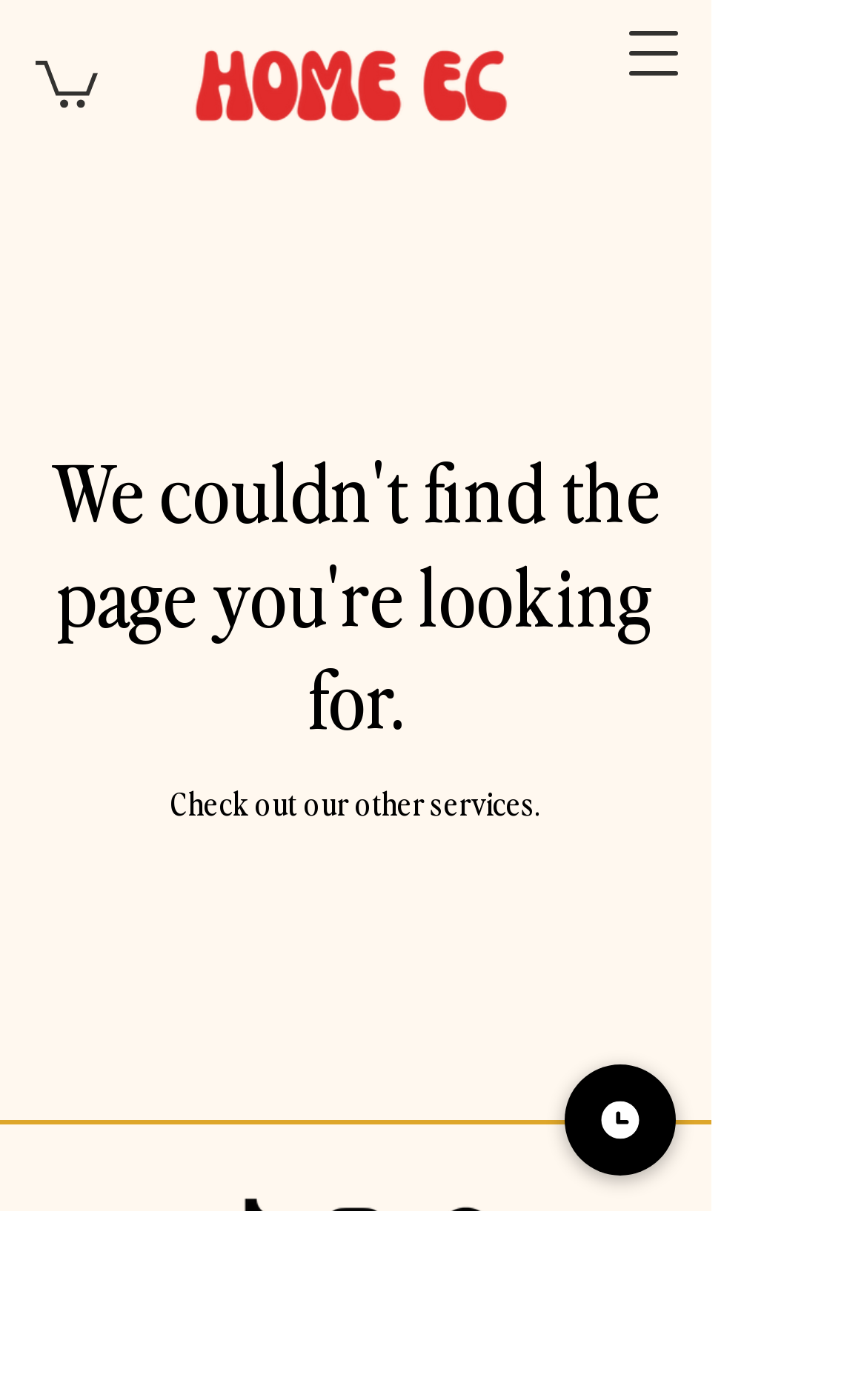What is the purpose of this website?
Using the visual information, reply with a single word or short phrase.

Teach cooking classes